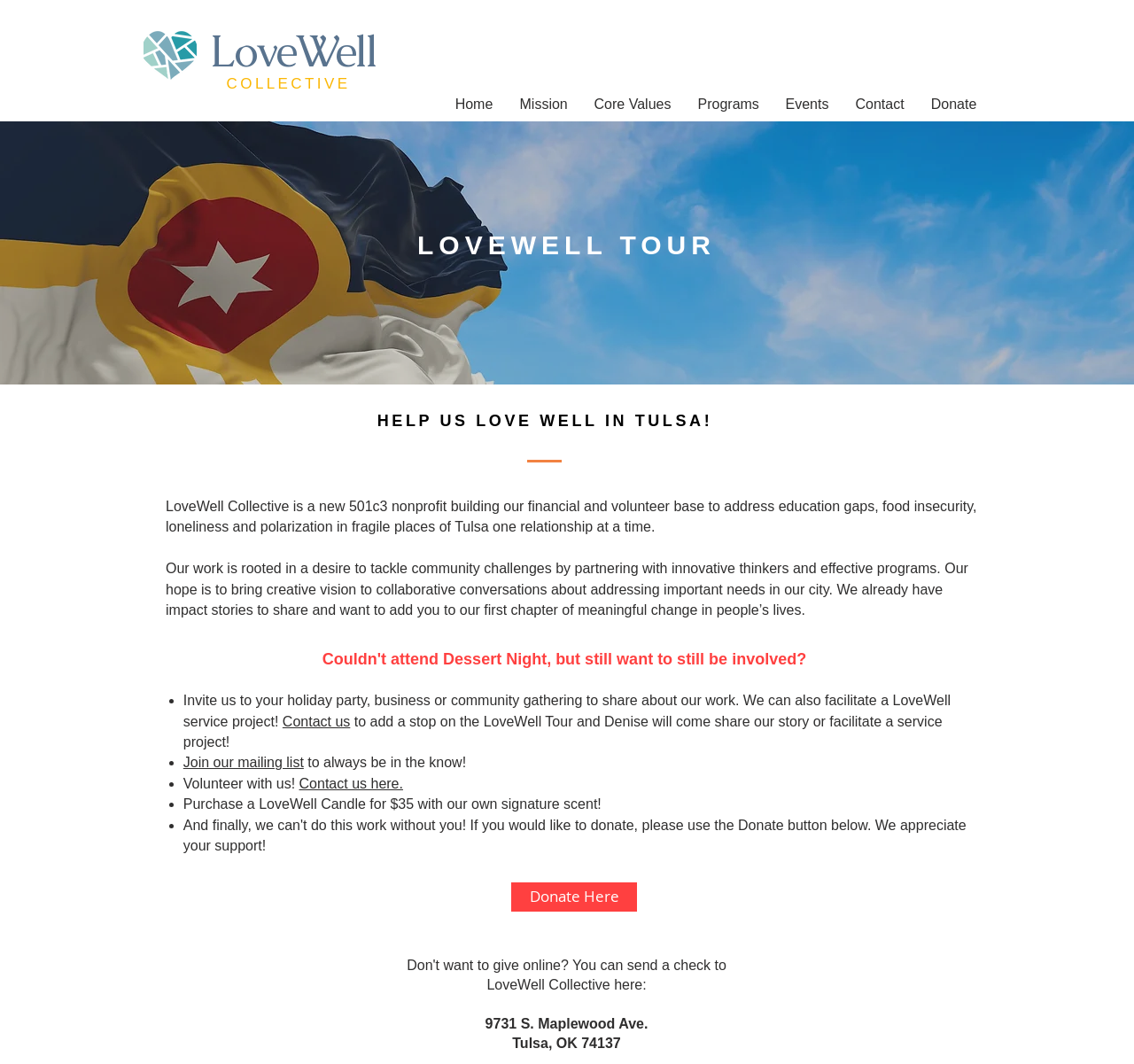Elaborate on the different components and information displayed on the webpage.

The webpage is about LoveWell Collective, a nonprofit organization based in Tulsa, Oklahoma. At the top left corner, there is a logo image of LoveWell Collective, accompanied by a link to the organization's name. Next to it, there is a heading that reads "COLLECTIVE". 

A navigation menu is located at the top right corner, containing links to various pages such as "Home", "Mission", "Core Values", "Programs", "Events", "Contact", and "Donate". 

Below the navigation menu, there is a large banner image of a Tulsa flag. 

The main content of the webpage is divided into sections. The first section has a heading that reads "LOVEWELL TOUR" and another heading that reads "HELP US LOVE WELL IN TULSA!". 

Below these headings, there are two paragraphs of text that describe the mission and goals of LoveWell Collective. The text explains that the organization aims to address education gaps, food insecurity, loneliness, and polarization in Tulsa through partnerships and innovative programs.

The next section is a list of ways to get involved with LoveWell Collective, marked by bullet points. The list includes inviting the organization to share about their work, joining their mailing list, volunteering, purchasing a LoveWell Candle, and donating. Each item on the list has a corresponding link or text that provides more information.

At the bottom of the page, there is a call-to-action button that reads "Donate Here". The organization's address is also provided at the bottom of the page.